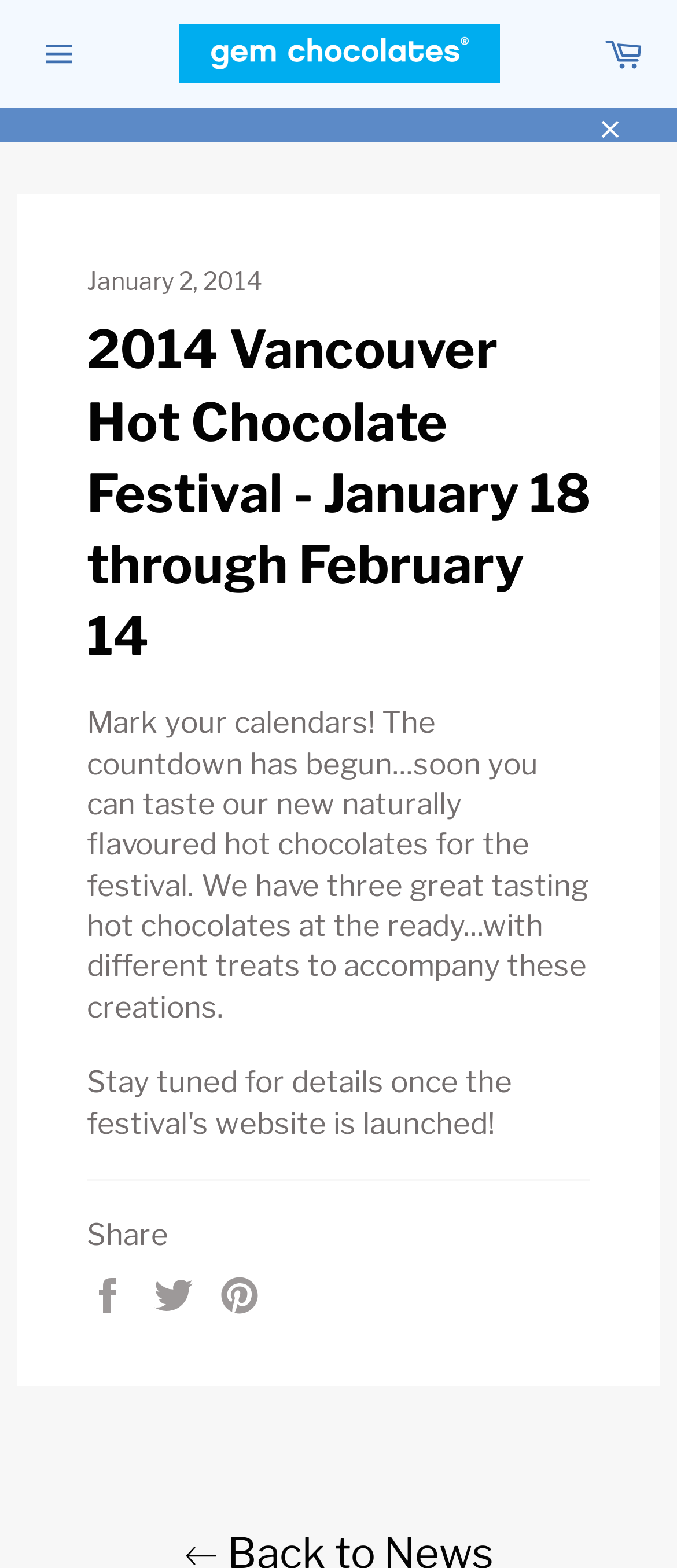Find the bounding box coordinates of the area to click in order to follow the instruction: "Share on Facebook".

[0.128, 0.813, 0.2, 0.835]